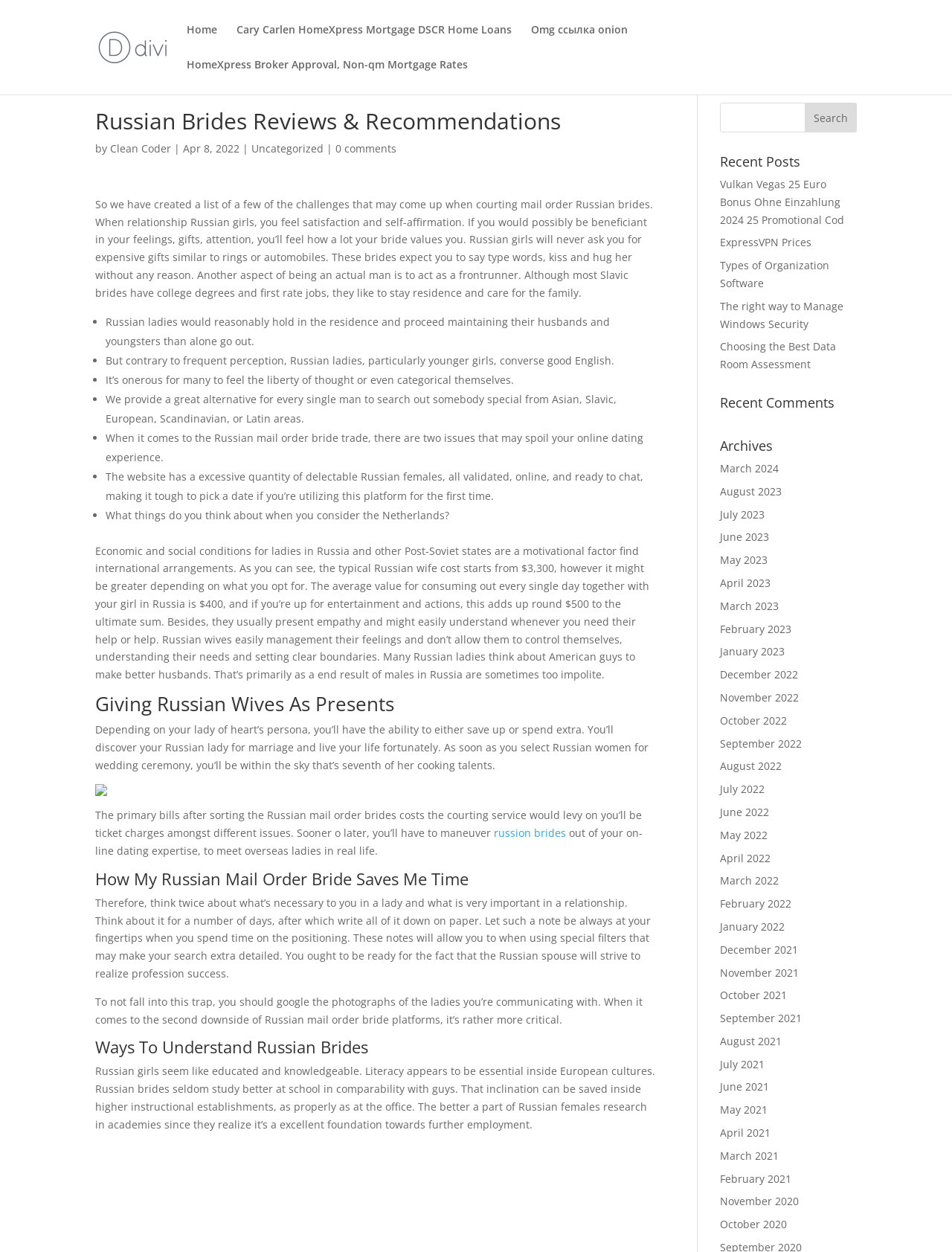Respond concisely with one word or phrase to the following query:
What is the topic of the article?

Russian Brides